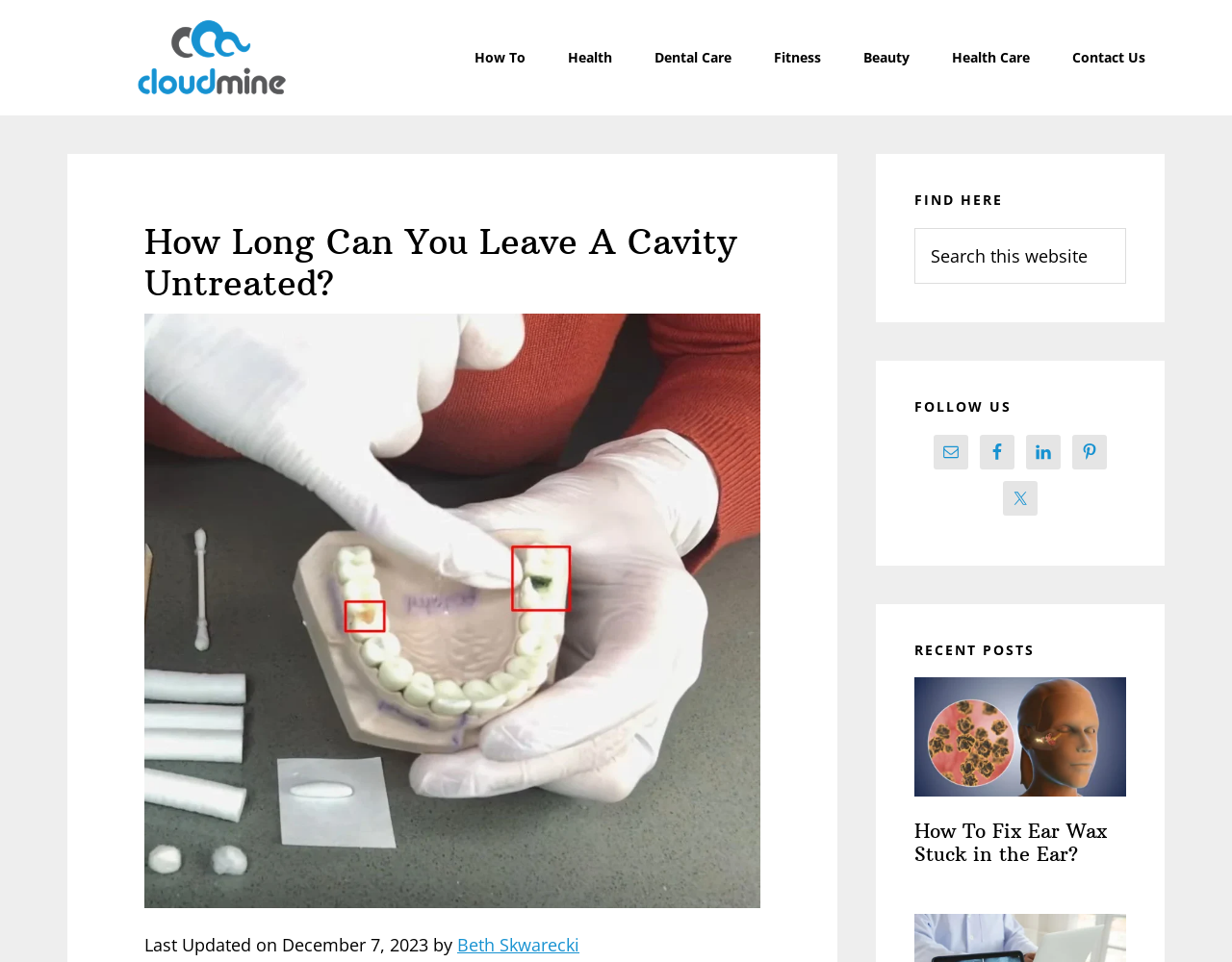Please respond to the question with a concise word or phrase:
What is the topic of the main article?

Cavity treatment